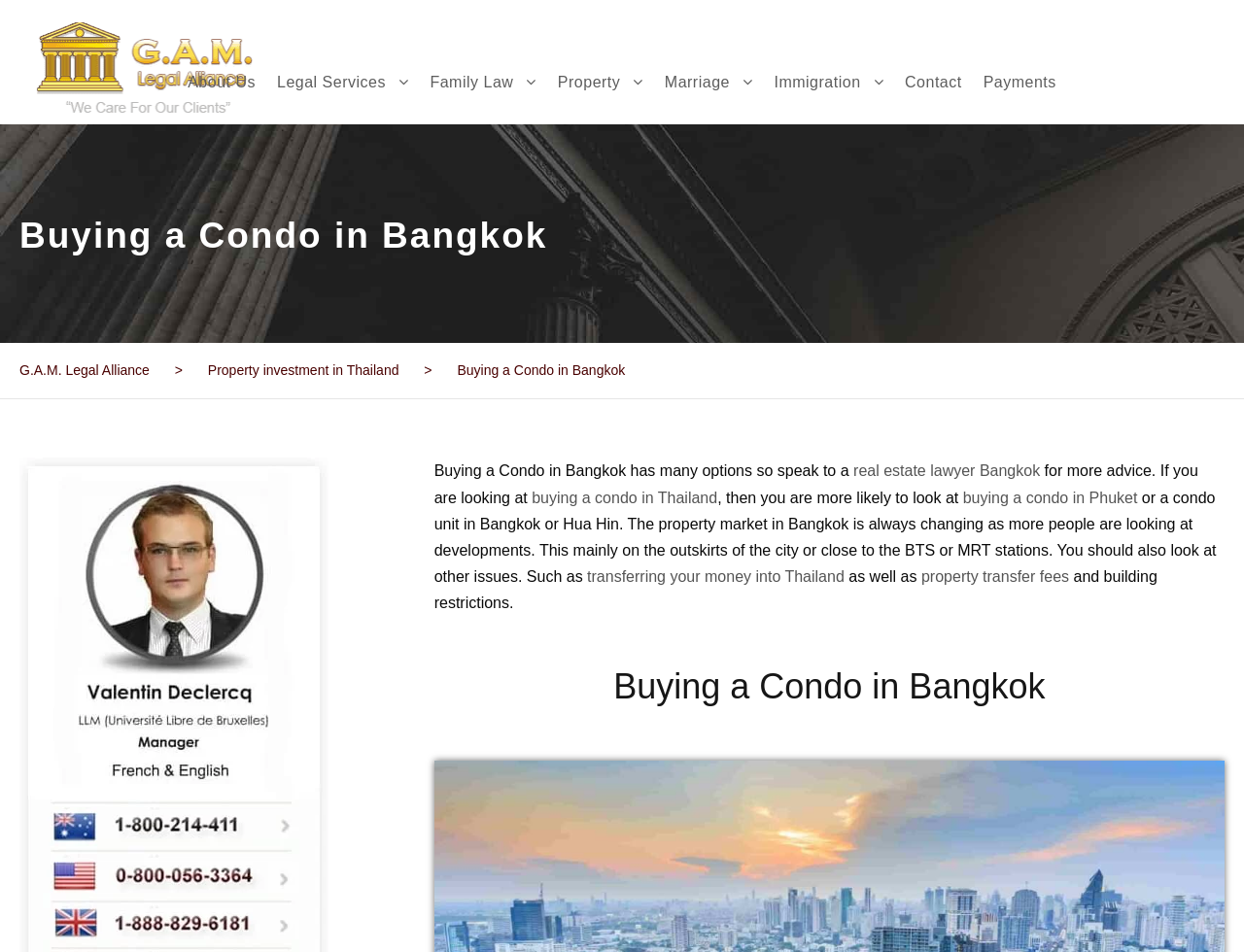Find the bounding box coordinates of the element to click in order to complete the given instruction: "Click the 'real estate lawyer Bangkok' link."

[0.686, 0.486, 0.836, 0.503]